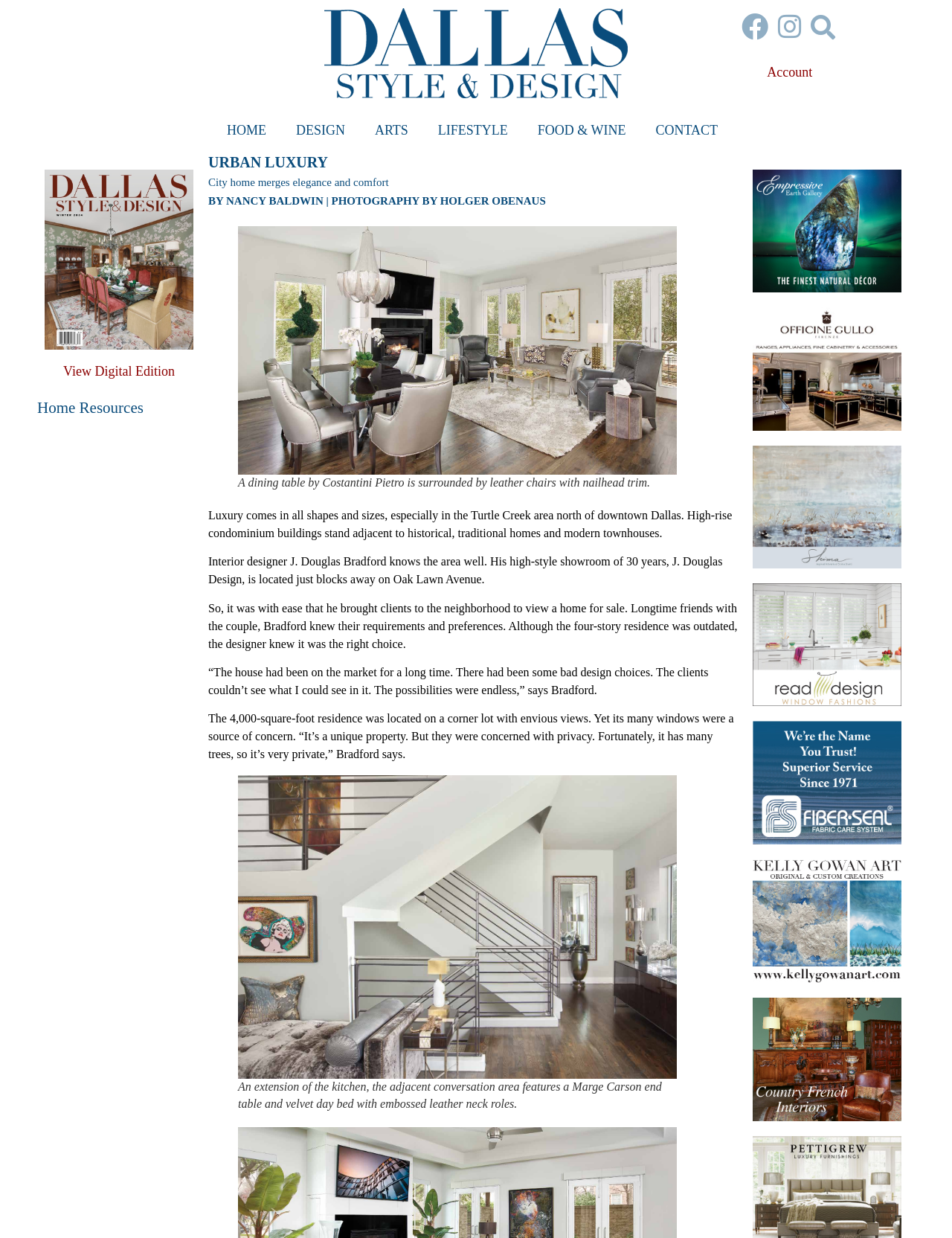What is the topic of the article?
Analyze the image and deliver a detailed answer to the question.

The topic of the article can be inferred from the content of the article, which discusses a home in the Turtle Creek area of Dallas and its design.